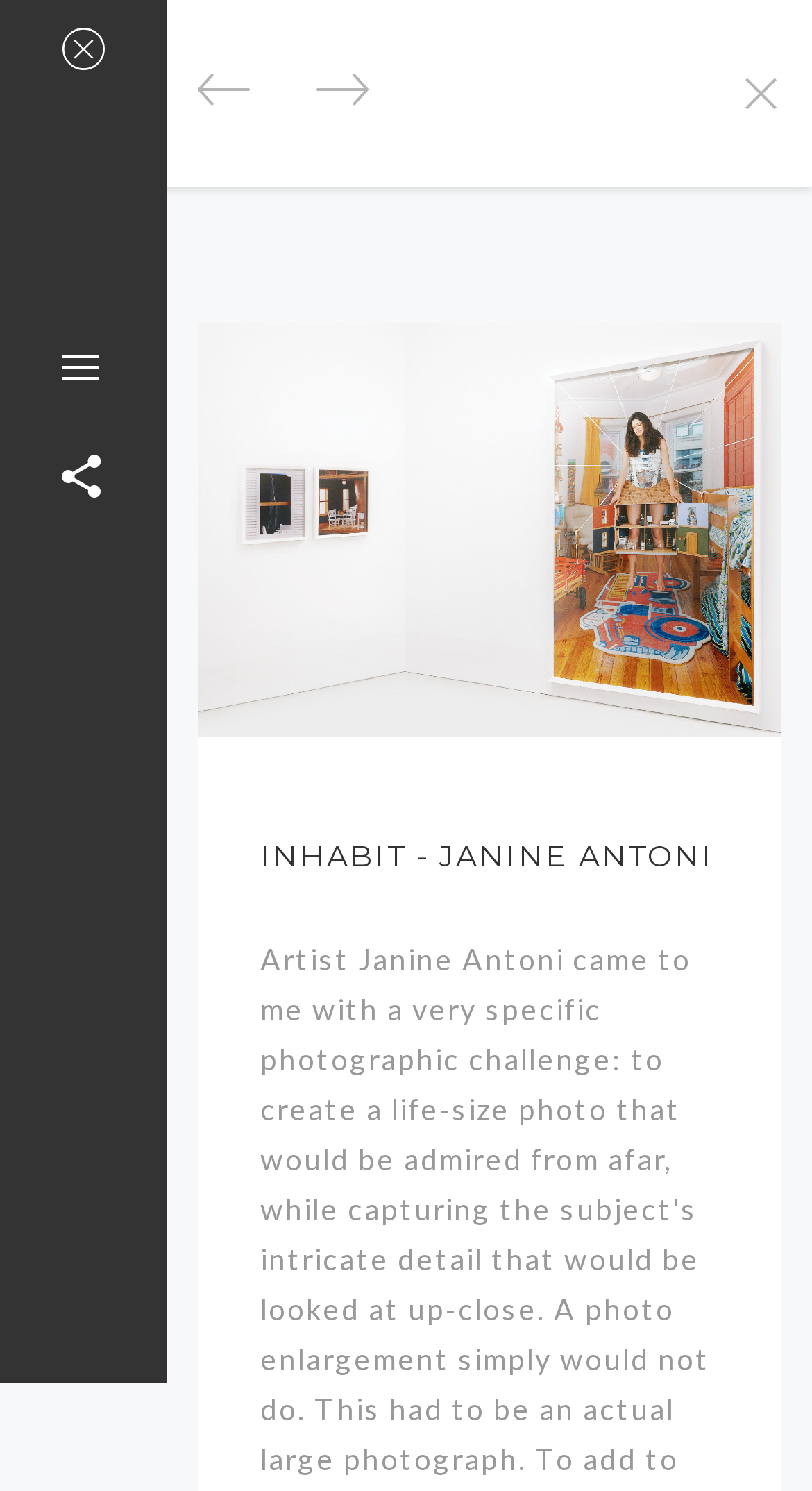Please give a concise answer to this question using a single word or phrase: 
How many social media links are there?

6